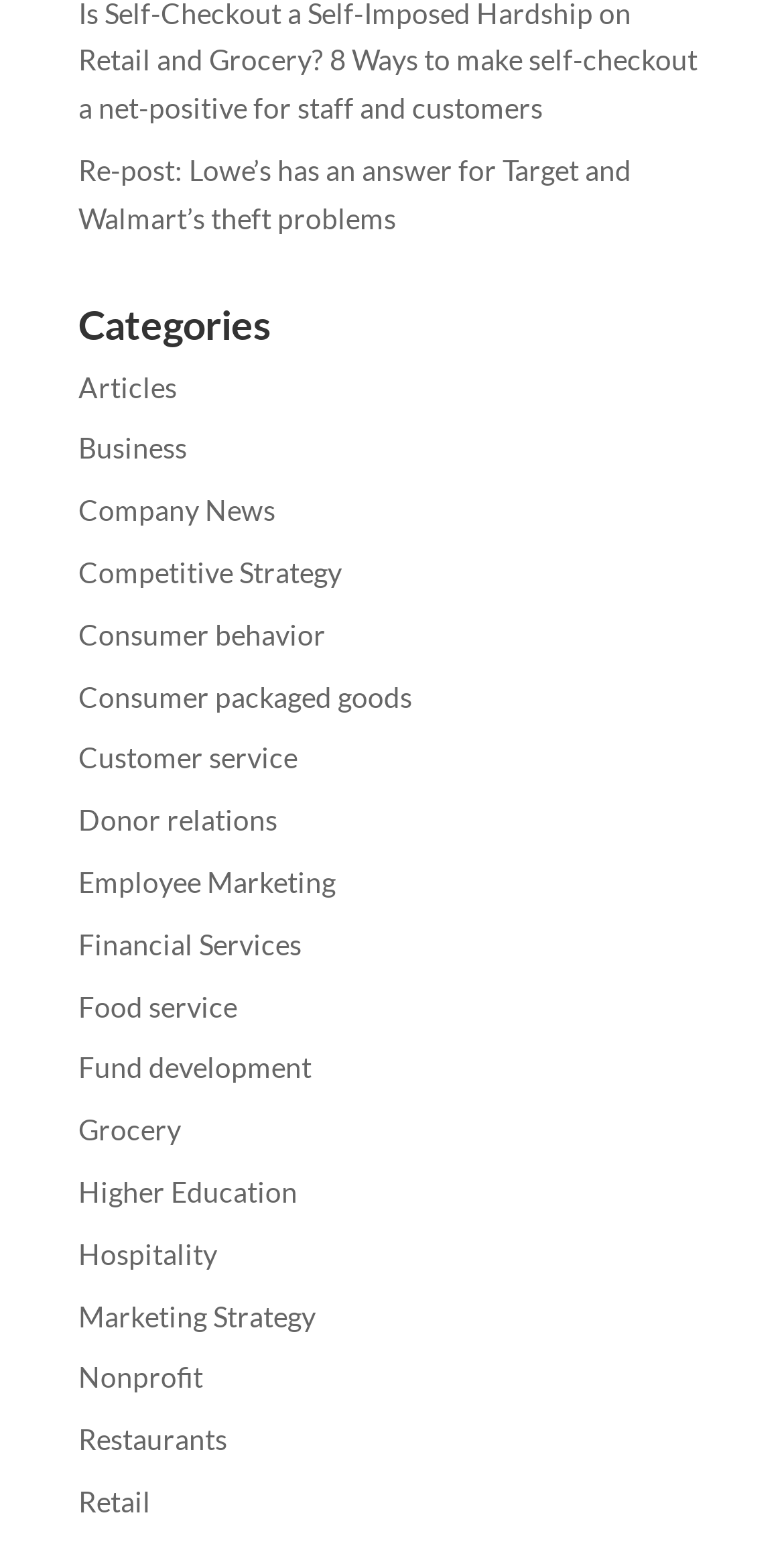From the given element description: "Consumer packaged goods", find the bounding box for the UI element. Provide the coordinates as four float numbers between 0 and 1, in the order [left, top, right, bottom].

[0.1, 0.437, 0.526, 0.459]